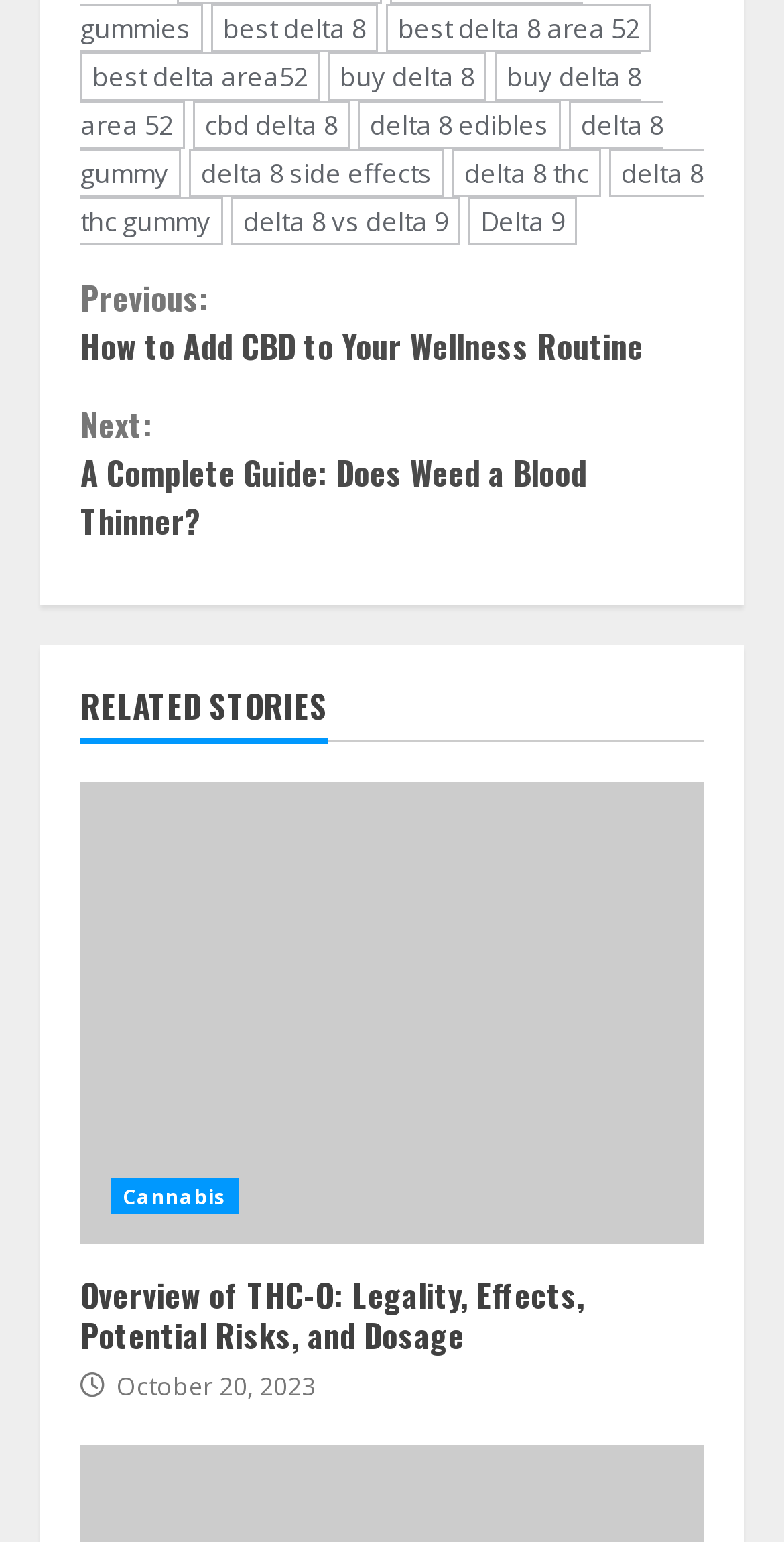Determine the bounding box coordinates of the area to click in order to meet this instruction: "click on best delta 8".

[0.269, 0.002, 0.482, 0.033]